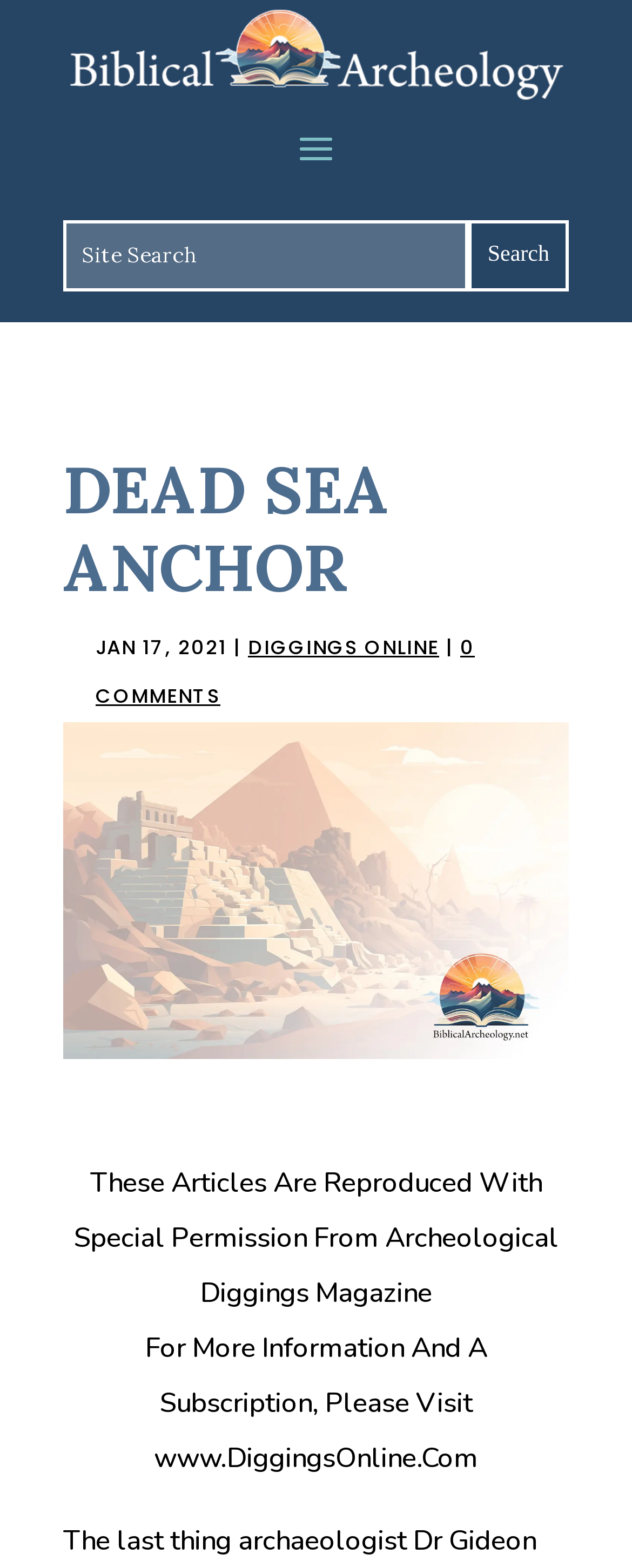Give a short answer using one word or phrase for the question:
What is the website mentioned for more information?

www.DiggingsOnline.Com